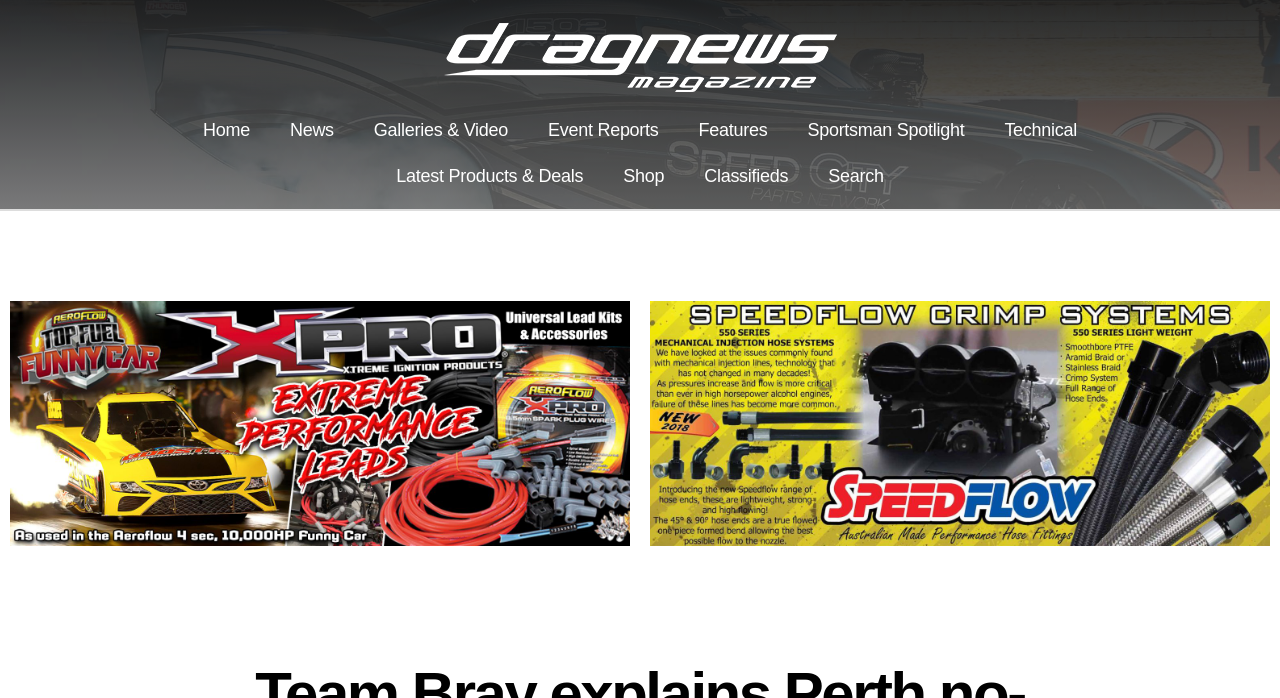Predict the bounding box of the UI element that fits this description: "Classifieds".

[0.535, 0.219, 0.631, 0.285]